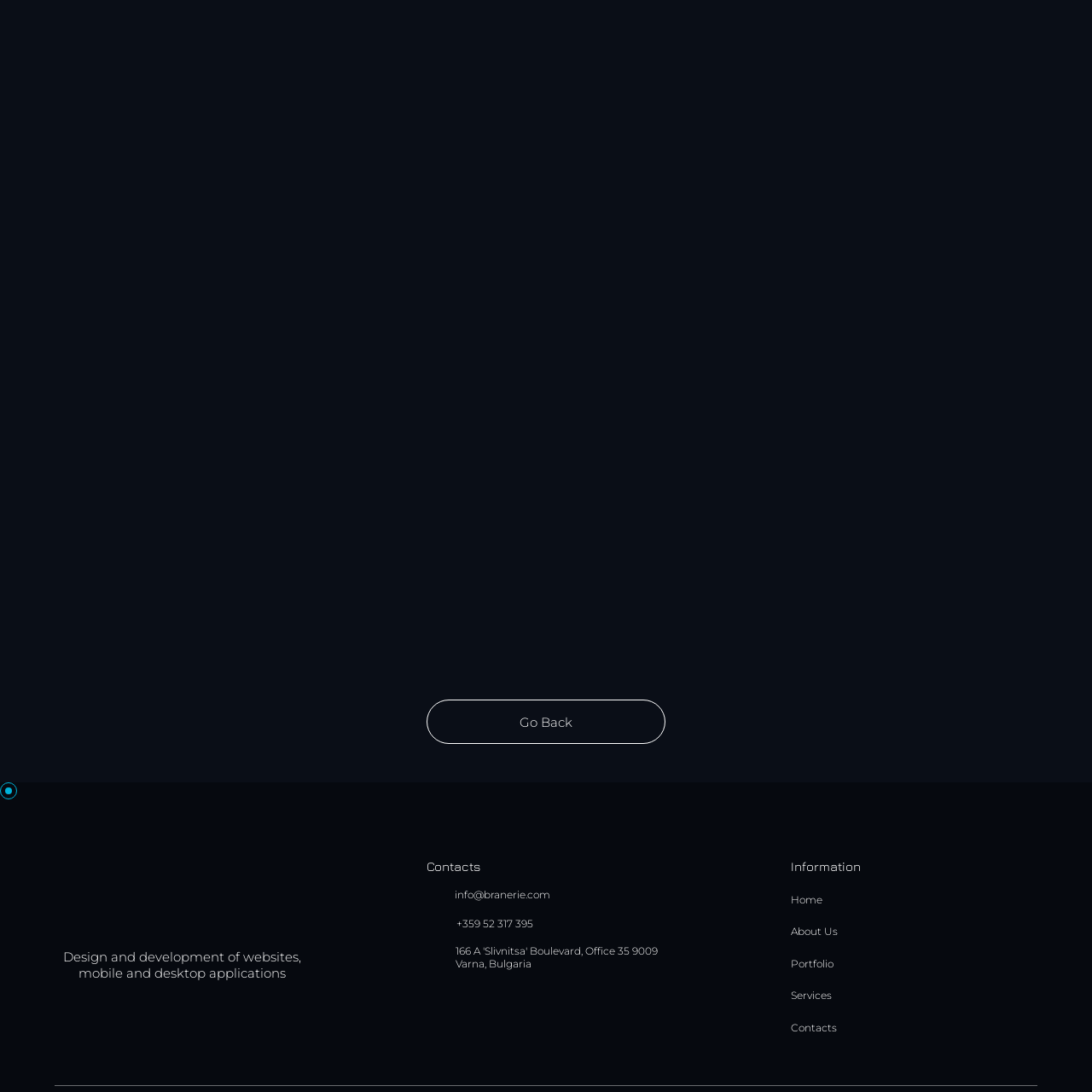Give a detailed description of the image area outlined by the red box.

The image features the front page of "Kashtata s cheshmata," showcasing a modern and visually appealing design for a website dedicated to vacation rentals or lodging options. The layout emphasizes user-friendliness and accessibility, with a clear structure that likely highlights key information about properties available for booking. This website has been designed to meet current standards, allowing clients to easily update content and engage visitors effectively. Following the website's launch, significant increases in visitor traffic reflect its enhanced functionality and aesthetic appeal.